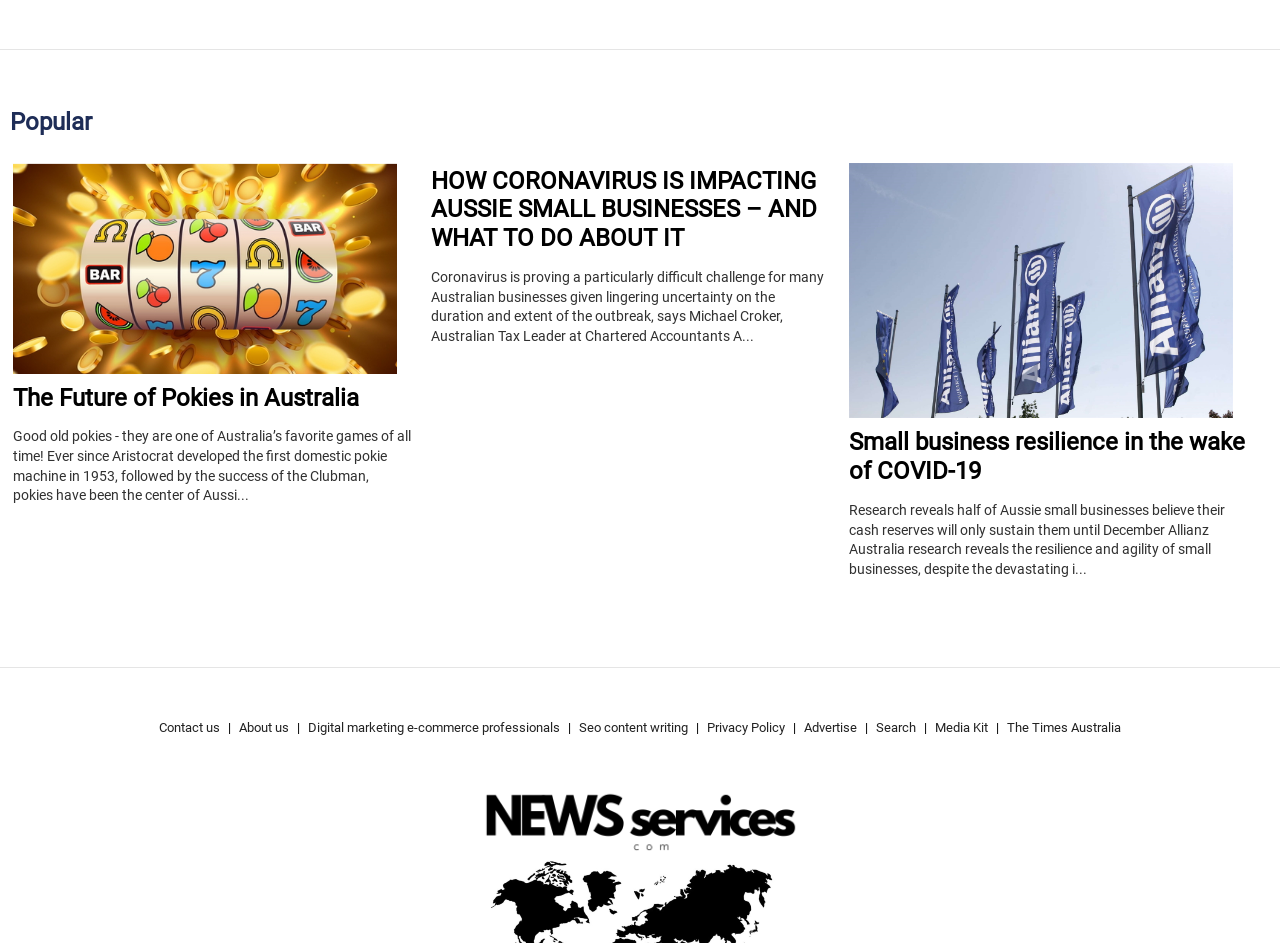Find the bounding box coordinates for the UI element that matches this description: "Seo content writing".

[0.452, 0.756, 0.538, 0.787]